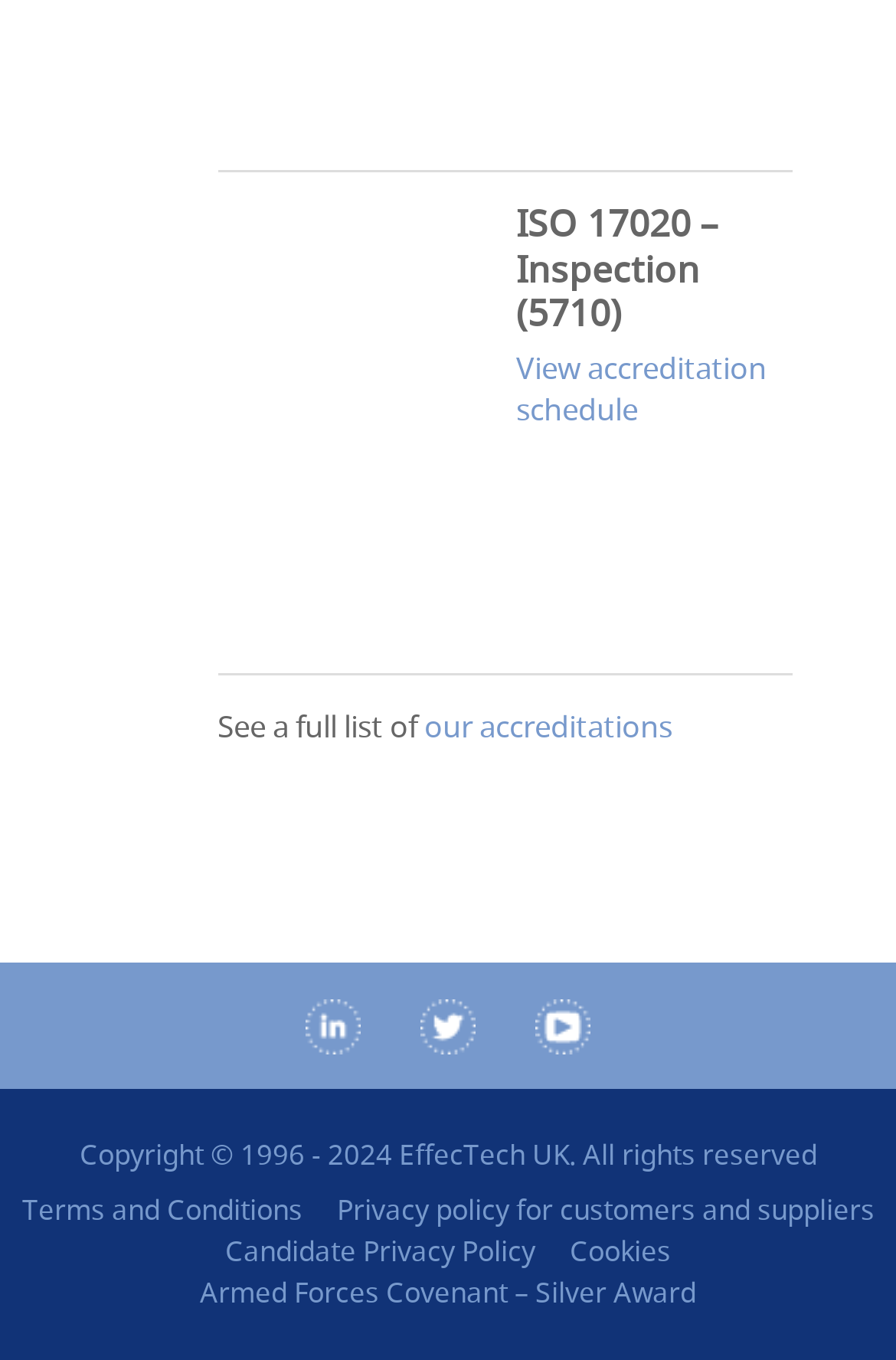Locate the bounding box coordinates of the element's region that should be clicked to carry out the following instruction: "View Privacy policy for customers and suppliers". The coordinates need to be four float numbers between 0 and 1, i.e., [left, top, right, bottom].

[0.376, 0.874, 0.976, 0.903]